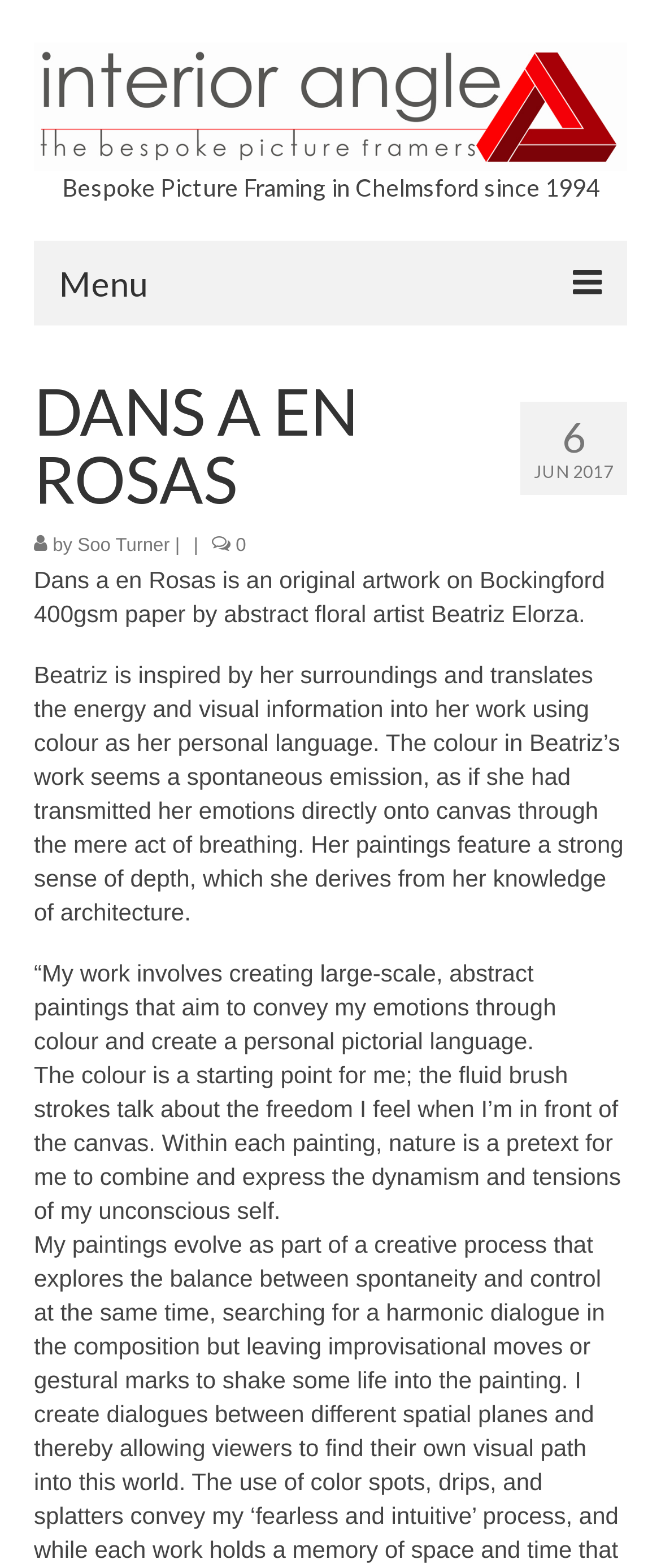Identify the primary heading of the webpage and provide its text.

DANS A EN ROSAS